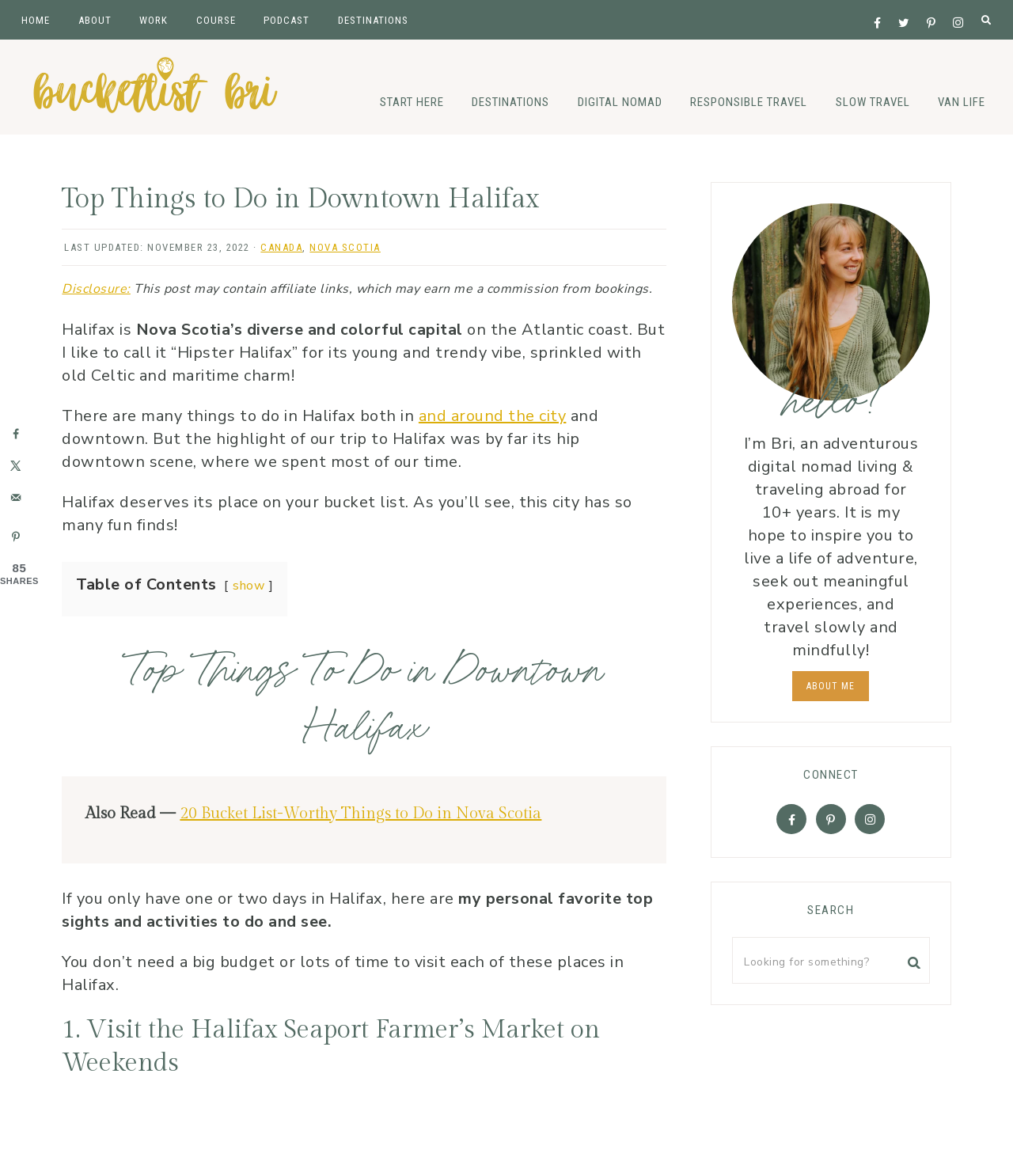Give the bounding box coordinates for the element described as: "Nova Scotia".

[0.306, 0.205, 0.376, 0.215]